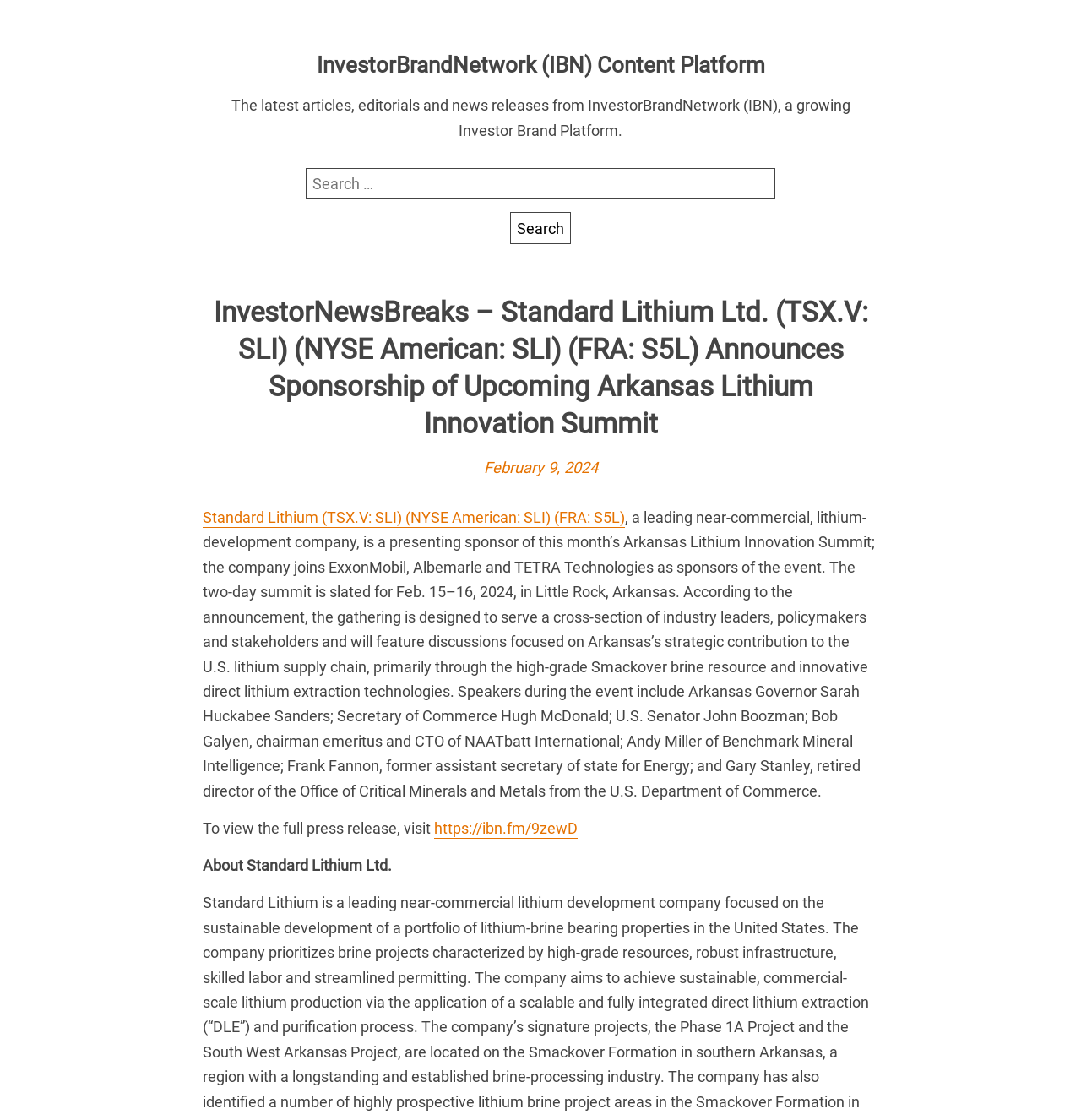Predict the bounding box of the UI element based on the description: "social engineering a network administrator". The coordinates should be four float numbers between 0 and 1, formatted as [left, top, right, bottom].

None